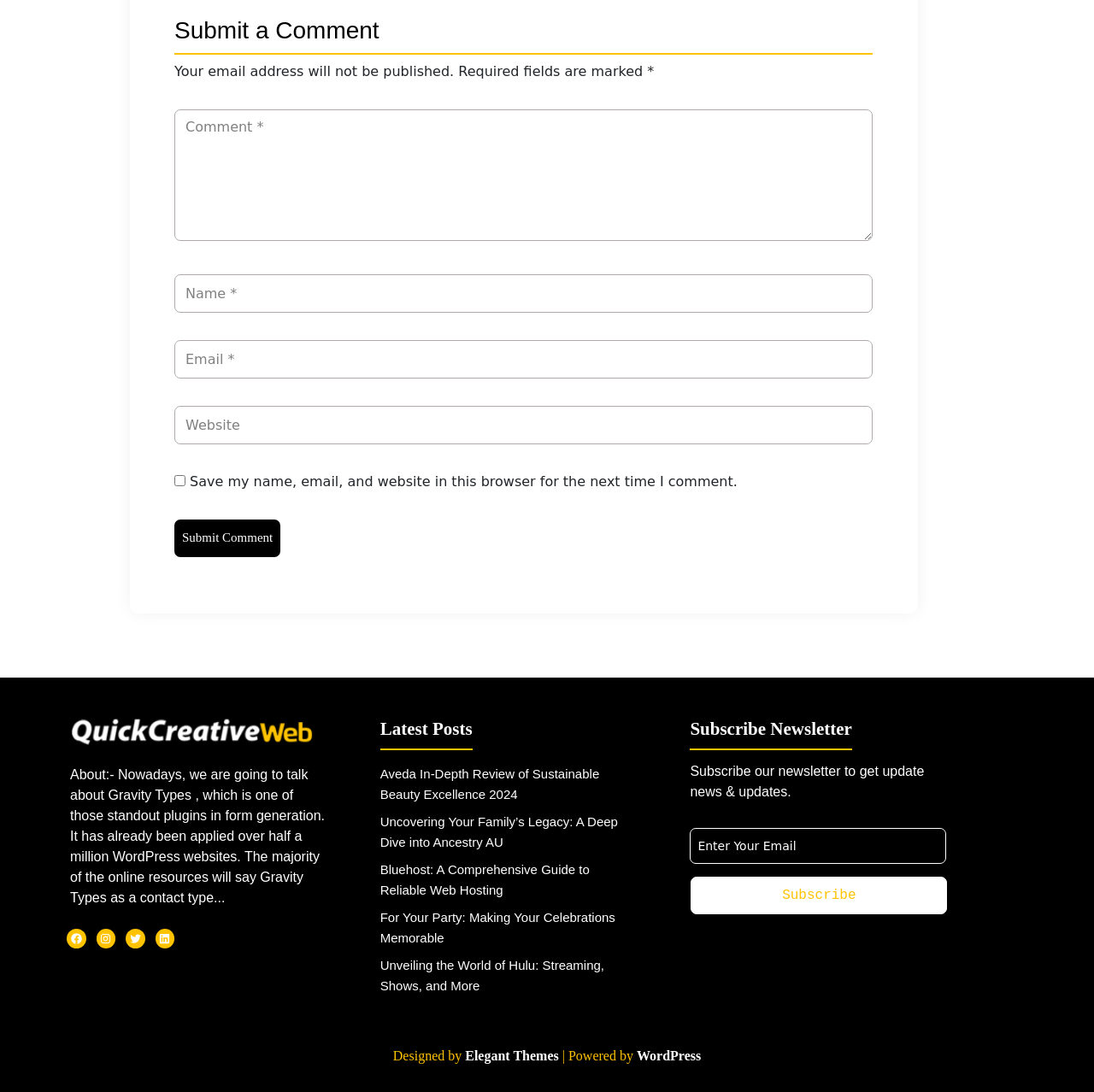Locate the bounding box coordinates of the element's region that should be clicked to carry out the following instruction: "Subscribe to the newsletter". The coordinates need to be four float numbers between 0 and 1, i.e., [left, top, right, bottom].

[0.632, 0.803, 0.866, 0.837]